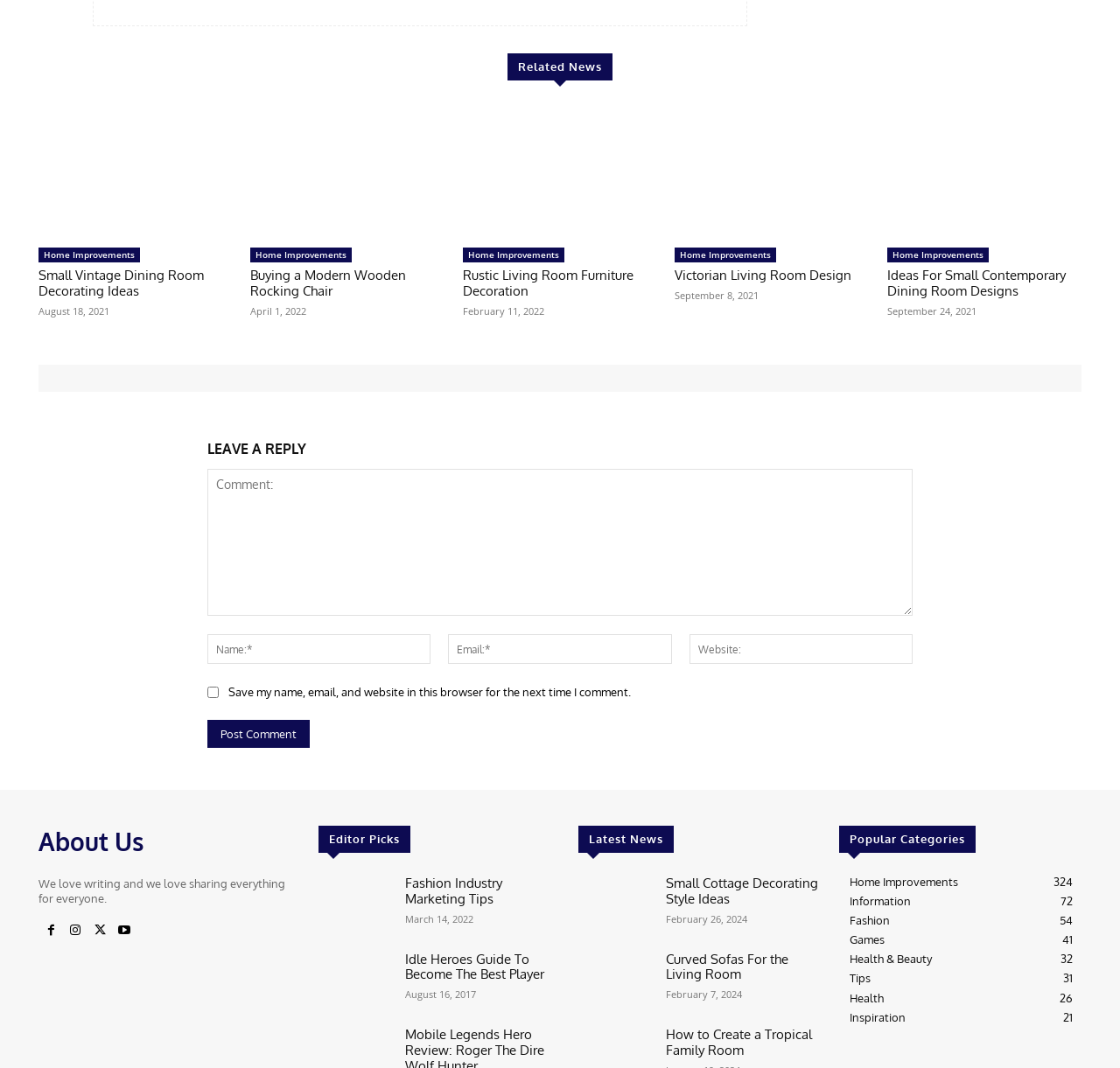Please specify the bounding box coordinates of the clickable section necessary to execute the following command: "Read 'Fashion Industry Marketing Tips'".

[0.284, 0.82, 0.349, 0.874]